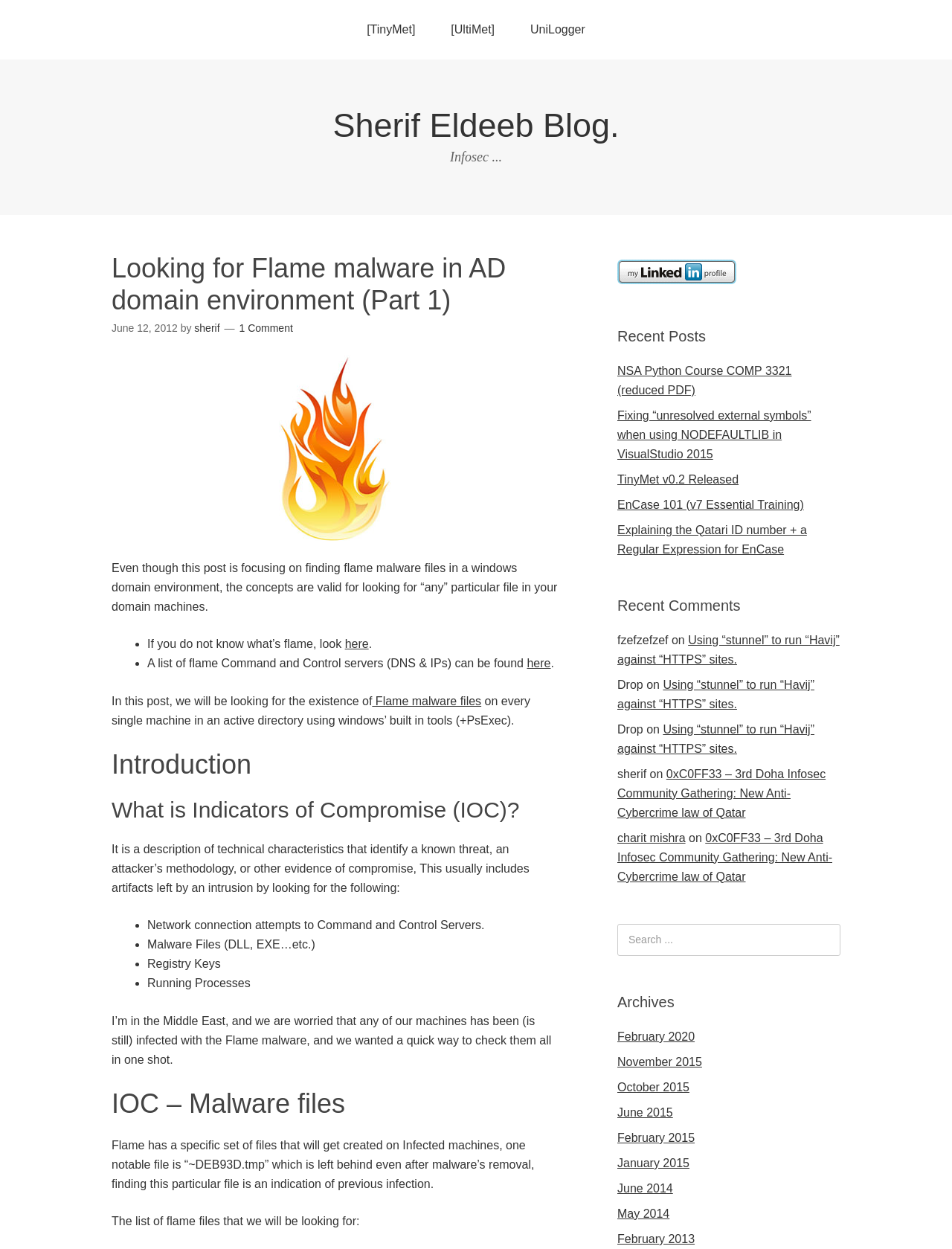Explain the features and main sections of the webpage comprehensively.

This webpage is a blog post titled "Looking for Flame malware in AD domain environment (Part 1)" by Sherif Eldeeb. At the top, there are three links to TinyMet, UltiMet, and UniLogger. Below these links, the blog title and the author's name are displayed prominently.

The main content of the blog post is divided into sections, including an introduction, a description of Indicators of Compromise (IOC), and a discussion of how to find Flame malware files in an active directory using Windows' built-in tools. The text is interspersed with bullet points and lists, making it easy to read and understand.

To the right of the main content, there are several sections, including a profile link to the author's LinkedIn page, a list of recent posts, recent comments, and archives. The recent posts section lists several links to other blog posts, including "NSA Python Course COMP 3321 (reduced PDF)" and "Fixing 'unresolved external symbols' when using NODEFAULTLIB in VisualStudio 2015". The recent comments section displays a few comments from readers, along with links to the relevant blog posts. The archives section lists links to blog posts from various months and years.

There is also a search box at the bottom right of the page, allowing users to search for specific content on the blog.